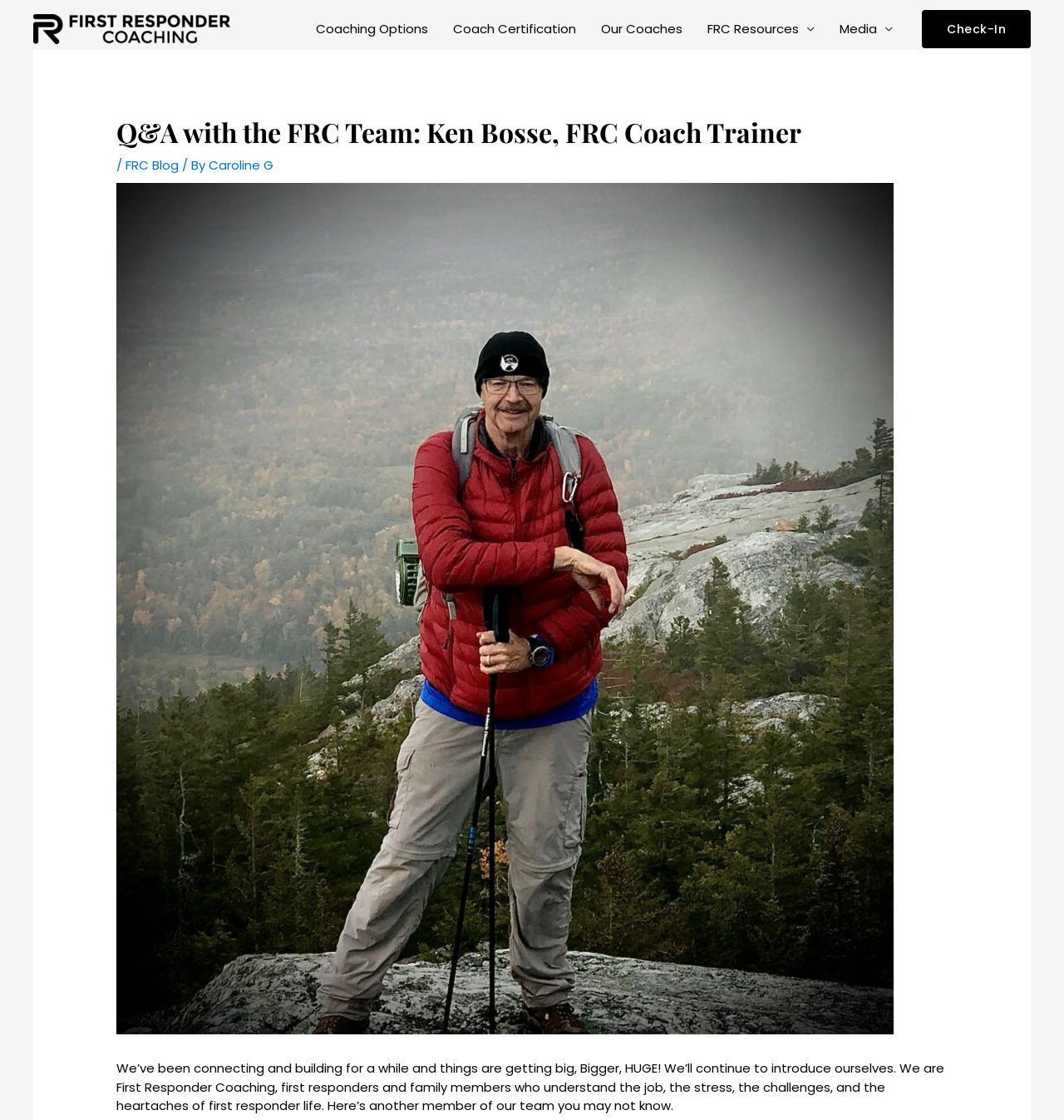Identify the bounding box for the UI element specified in this description: "alt="First Responder Coaching"". The coordinates must be four float numbers between 0 and 1, formatted as [left, top, right, bottom].

[0.031, 0.013, 0.216, 0.039]